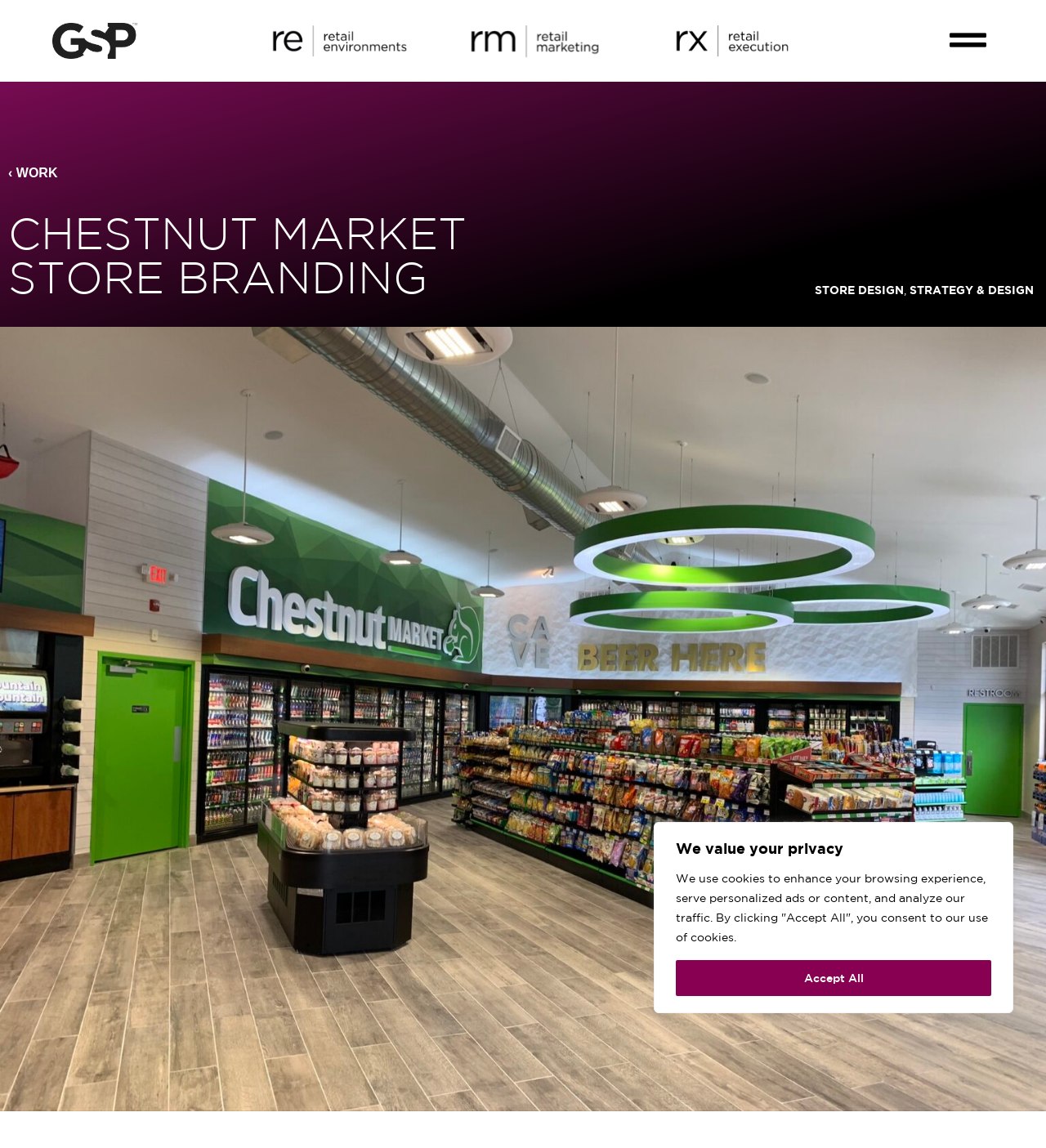Determine the bounding box coordinates for the clickable element required to fulfill the instruction: "View the Retail Environments logo". Provide the coordinates as four float numbers between 0 and 1, i.e., [left, top, right, bottom].

[0.261, 0.022, 0.388, 0.049]